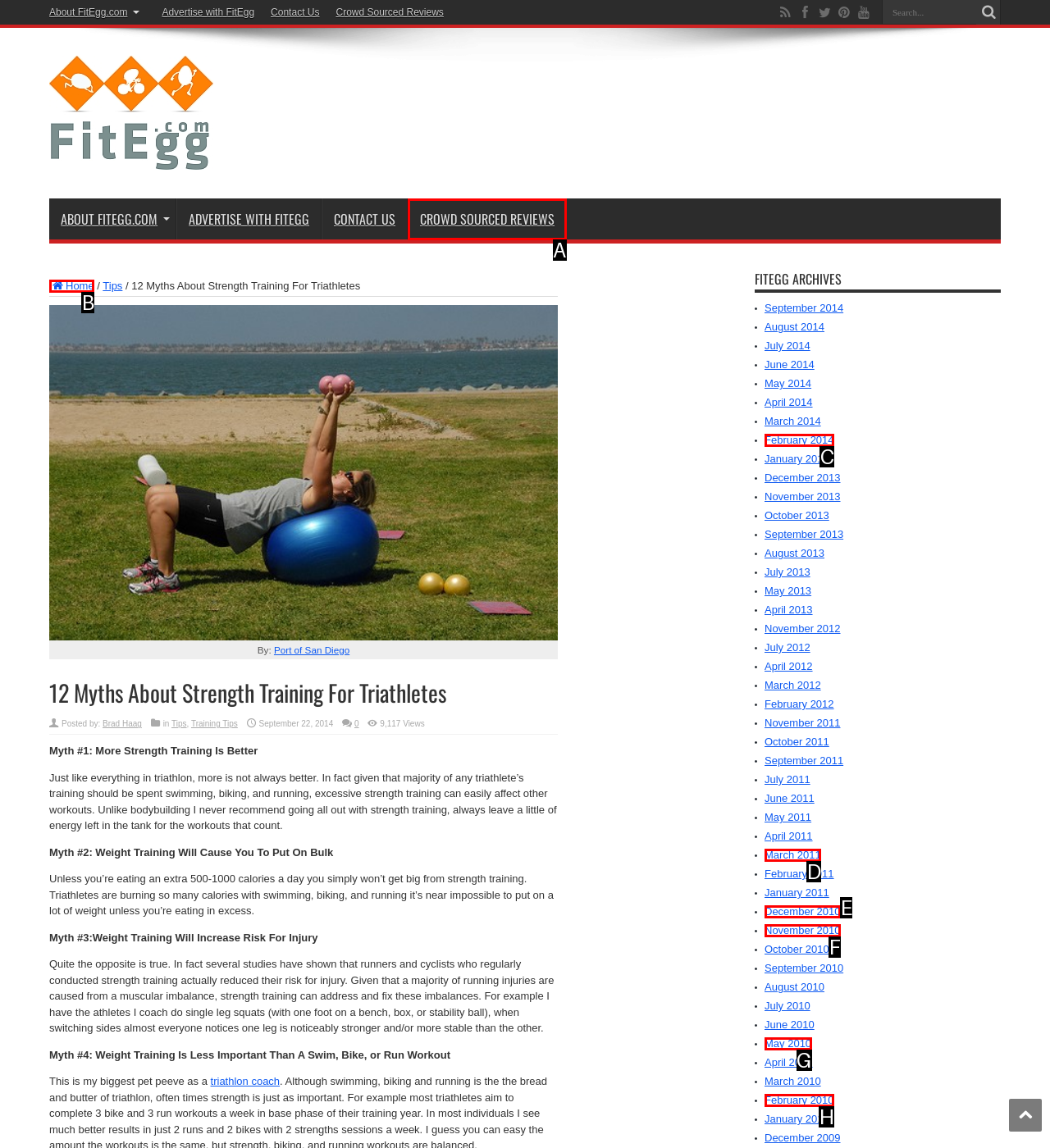Identify which HTML element aligns with the description: Home
Answer using the letter of the correct choice from the options available.

B